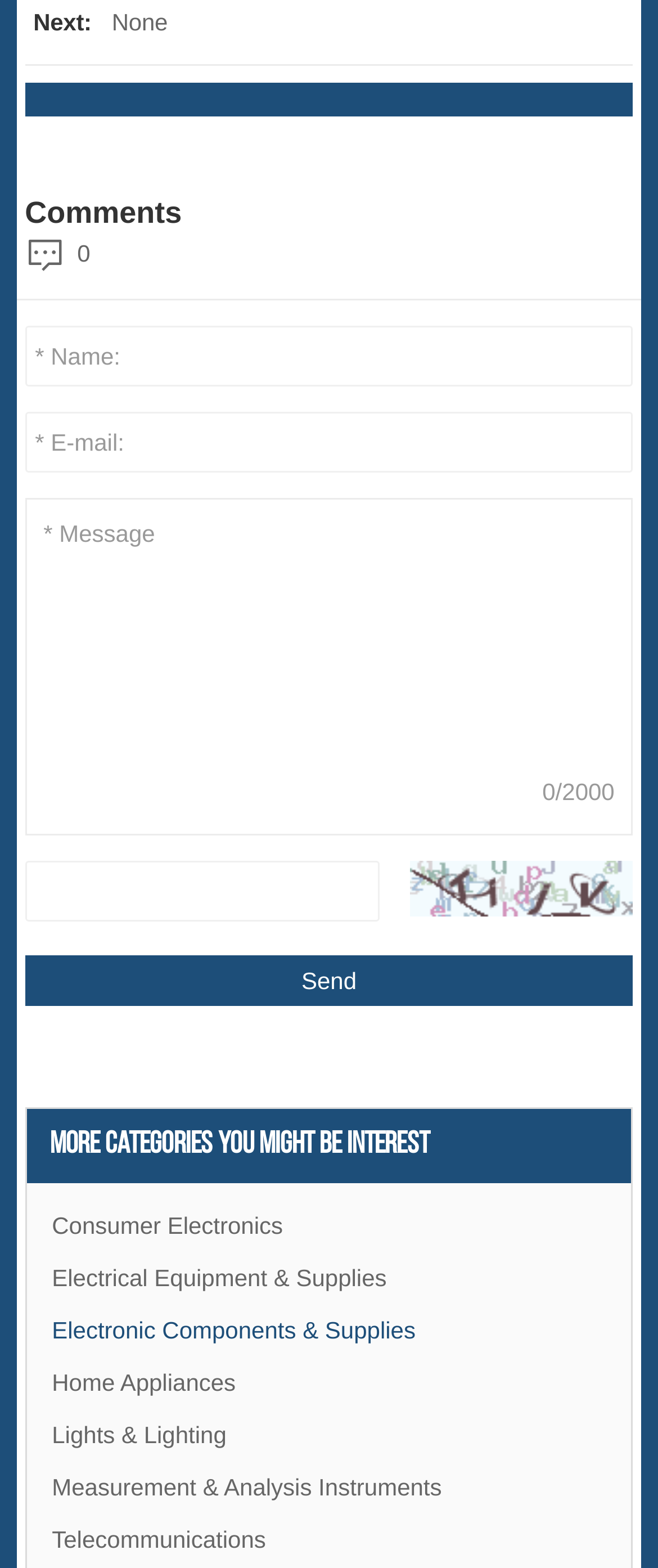What is the maximum character limit for the message?
Kindly answer the question with as much detail as you can.

The '0/2000' text near the message textbox indicates that the character limit for the message is 2000 characters.